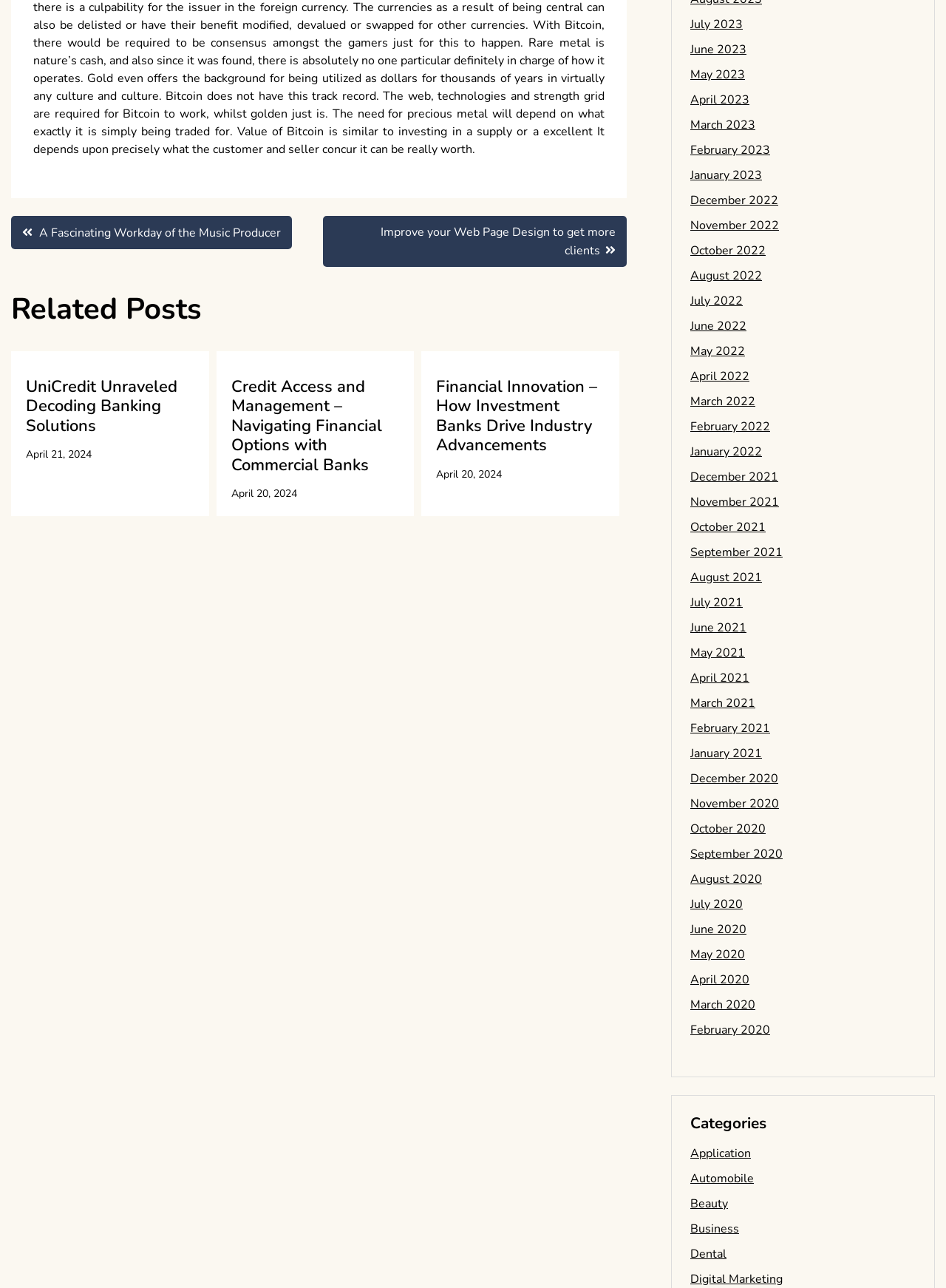Find the coordinates for the bounding box of the element with this description: "April 20, 2024April 23, 2024".

[0.244, 0.378, 0.314, 0.389]